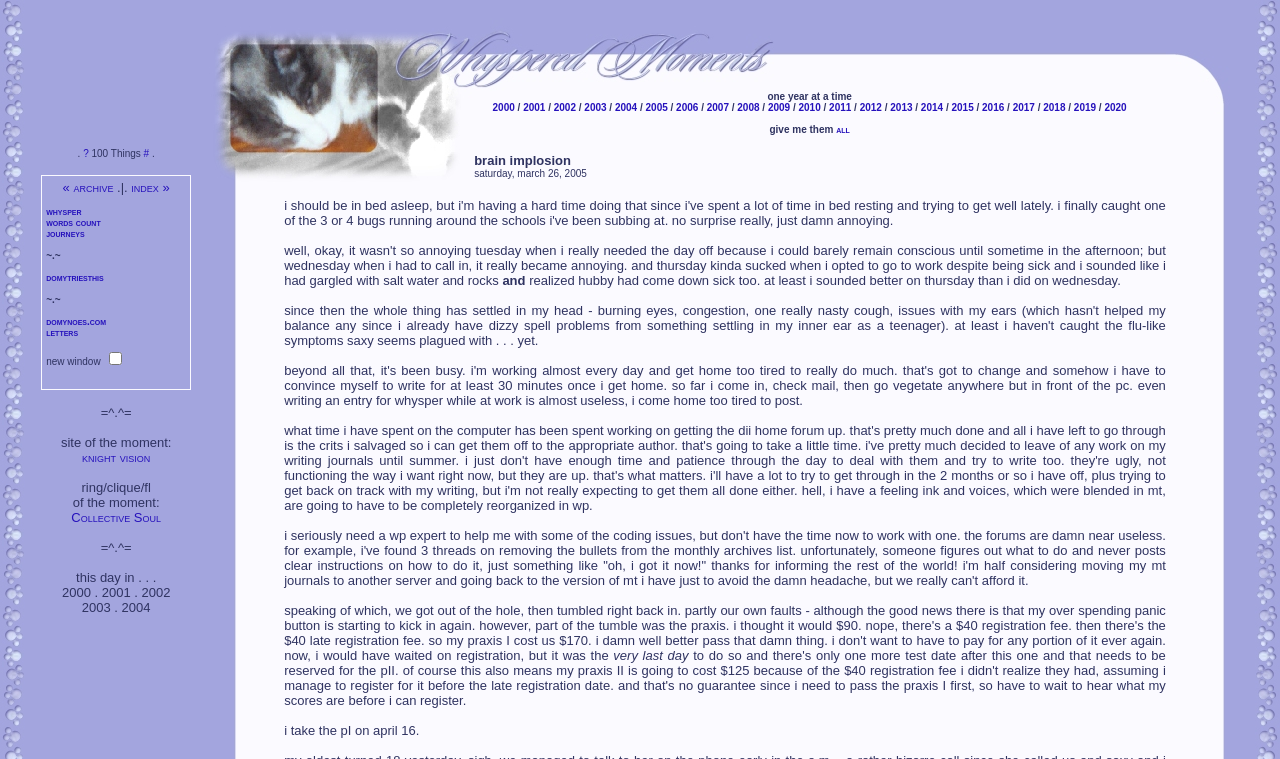Could you specify the bounding box coordinates for the clickable section to complete the following instruction: "click on the 'archive' link"?

[0.057, 0.237, 0.089, 0.257]